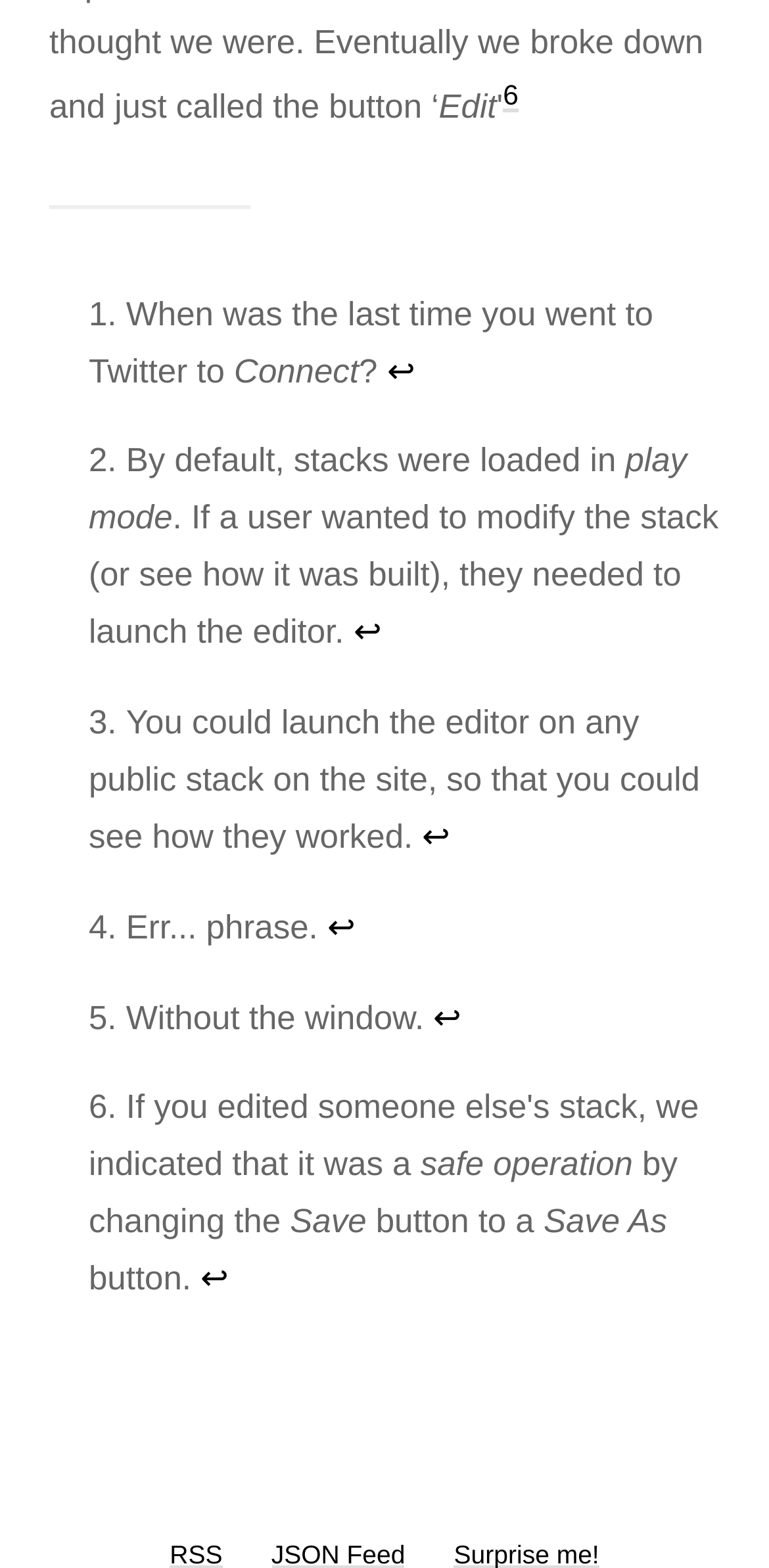What is the default mode for stacks?
Please provide a comprehensive and detailed answer to the question.

According to the text, 'By default, stacks were loaded in play mode.' This indicates that the default mode for stacks is play mode, which can be inferred by reading the relevant sentence in the webpage.